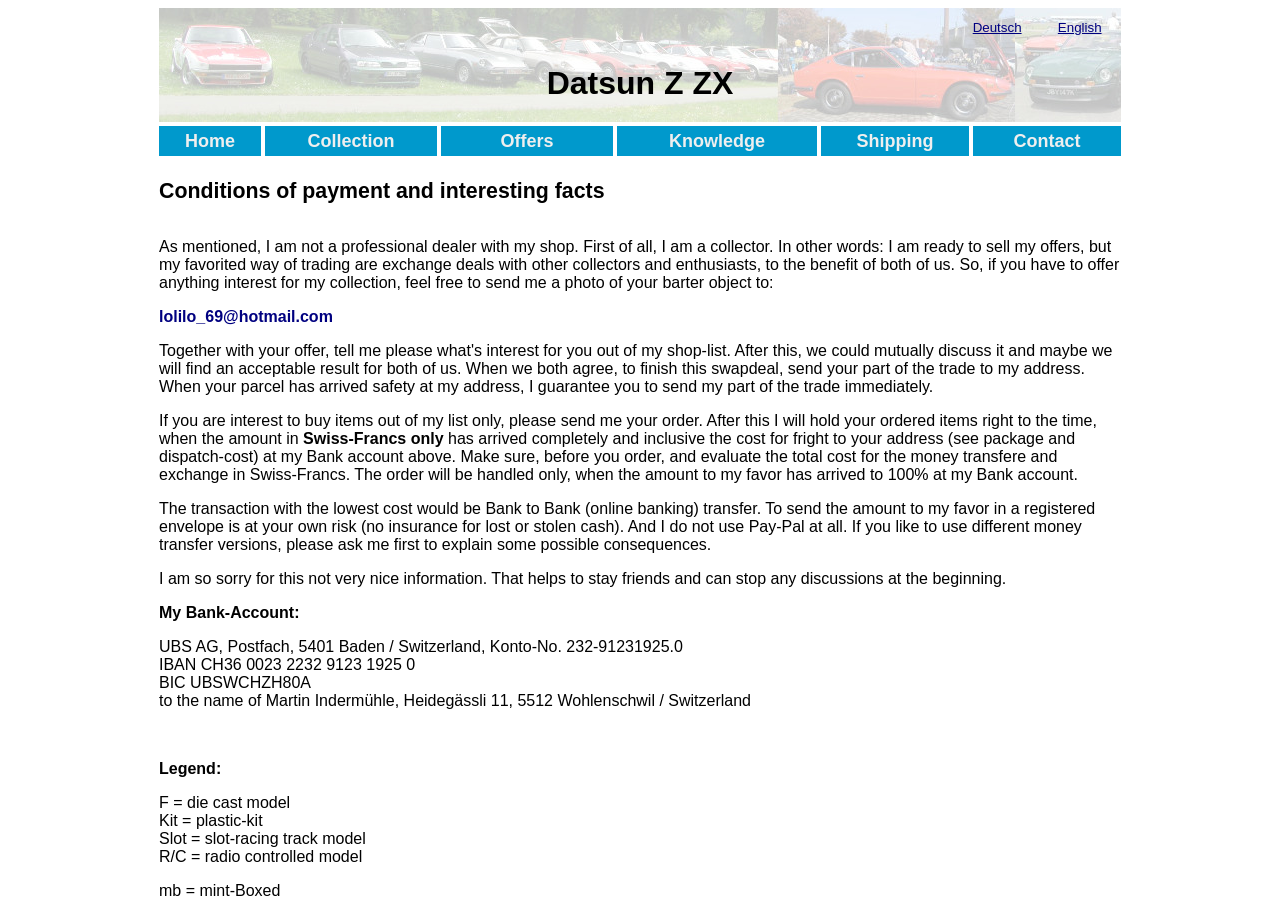Provide a brief response to the question using a single word or phrase: 
What are the main navigation options?

Home, Collection, Offers, Knowledge, Shipping, Contact